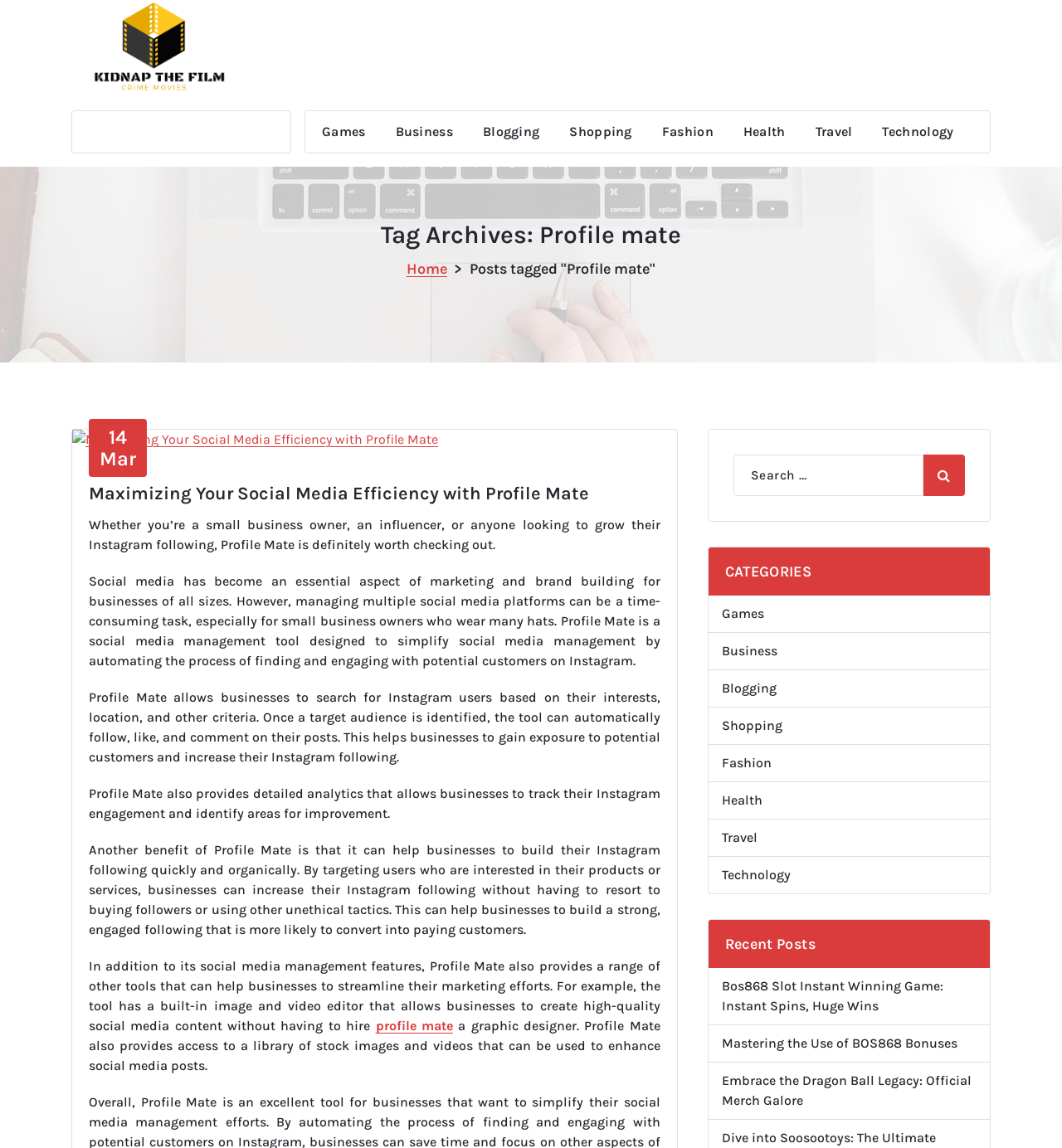Please locate the bounding box coordinates for the element that should be clicked to achieve the following instruction: "Go to the 'Games' category". Ensure the coordinates are given as four float numbers between 0 and 1, i.e., [left, top, right, bottom].

[0.29, 0.097, 0.357, 0.133]